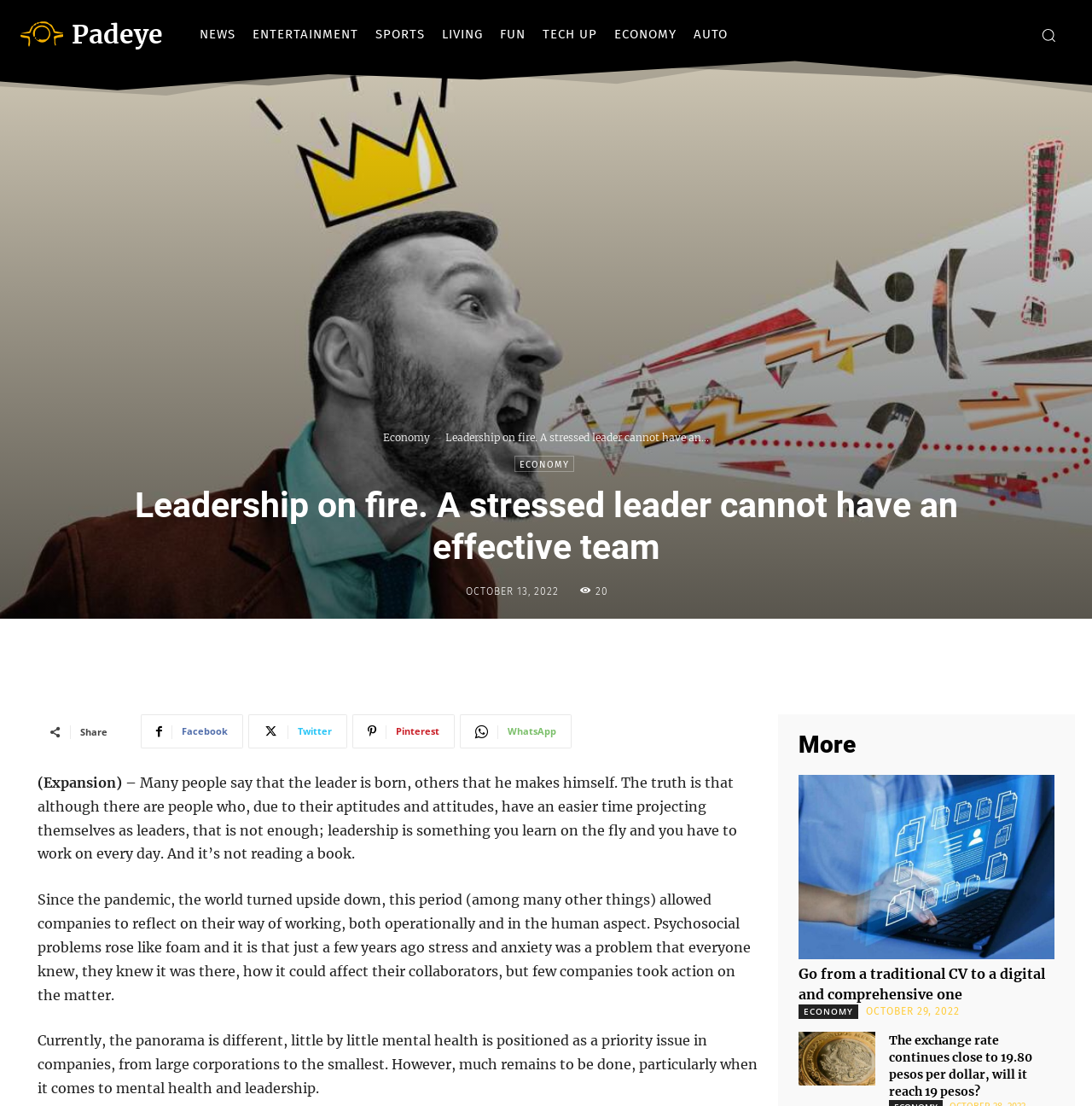Please identify the bounding box coordinates of the clickable region that I should interact with to perform the following instruction: "Read the article about leadership on fire". The coordinates should be expressed as four float numbers between 0 and 1, i.e., [left, top, right, bottom].

[0.034, 0.698, 0.694, 0.911]